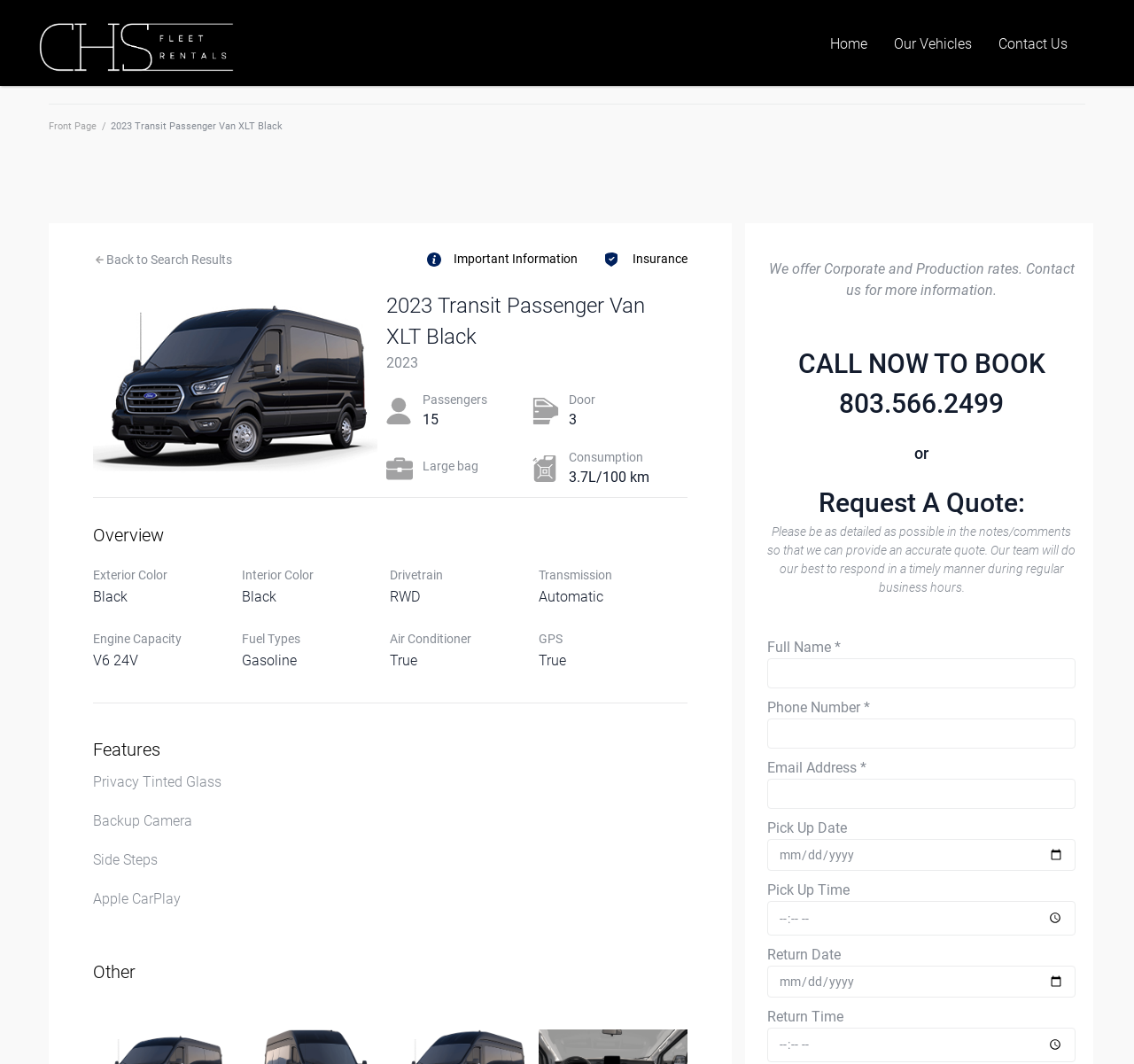Create an in-depth description of the webpage, covering main sections.

This webpage is about a 2023 Transit Passenger Van XLT Black rental from CHS Fleet Rentals. At the top, there is a logo and a navigation menu with links to "Home", "Our Vehicles", and "Contact Us". Below the navigation menu, there is a breadcrumb link "Front Page" and a title "2023 Transit Passenger Van XLT Black". 

On the left side, there is an image of the van, and above it, there are some important information and insurance details. Below the image, there are several sections, including "Overview", "Exterior Color", "Engine Capacity", "Interior Color", "Fuel Types", "Drivetrain", "Air Conditioner", "Transmission", and "GPS". 

In the "Features" section, there are four bullet points: "Privacy Tinted Glass", "Backup Camera", "Side Steps", and "Apple CarPlay". 

On the right side, there is a call-to-action section with a heading "CALL NOW TO BOOK" and a phone number "803.566.2499". Below it, there is a "Request A Quote" section with a form that requires users to fill in their full name, phone number, email address, pick-up date, pick-up time, and return date. The form also includes a date and time picker. 

At the bottom, there is a note that says "We offer Corporate and Production rates. Contact us for more information."